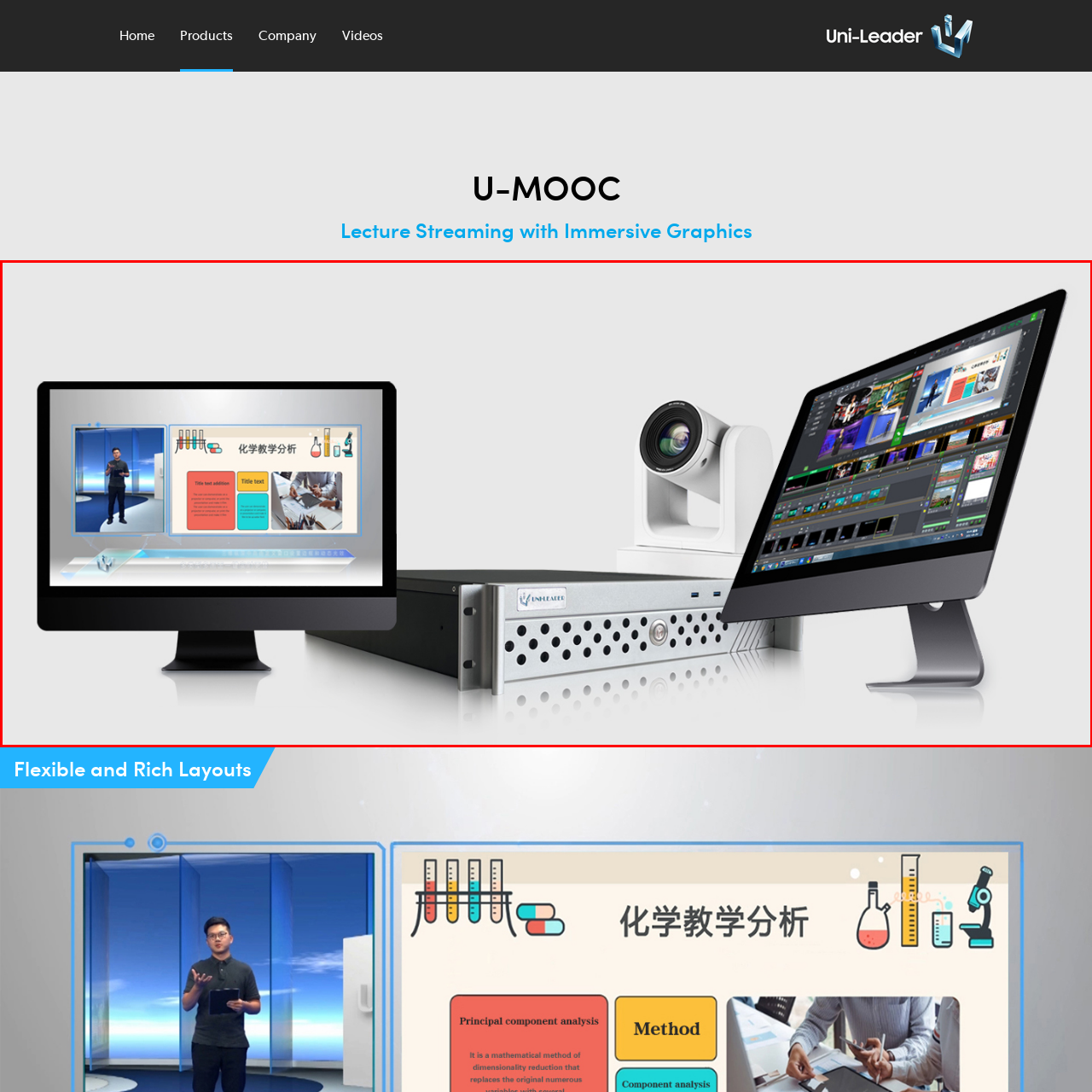What is shown on the right monitor? Focus on the image highlighted by the red bounding box and respond with a single word or a brief phrase.

A detailed editing interface